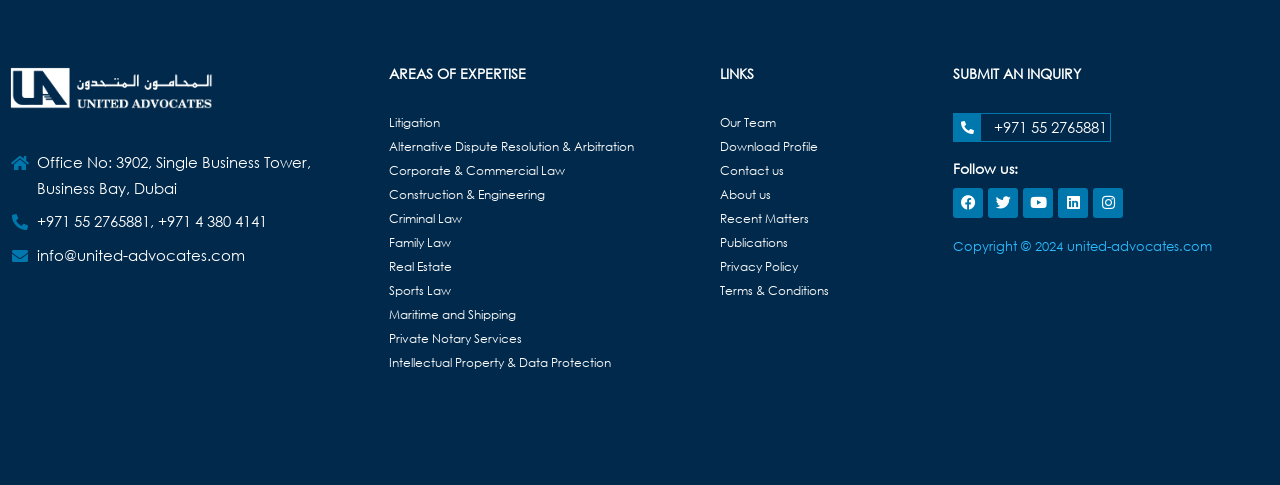Locate the bounding box coordinates of the element that should be clicked to execute the following instruction: "View contact information".

[0.008, 0.31, 0.282, 0.415]